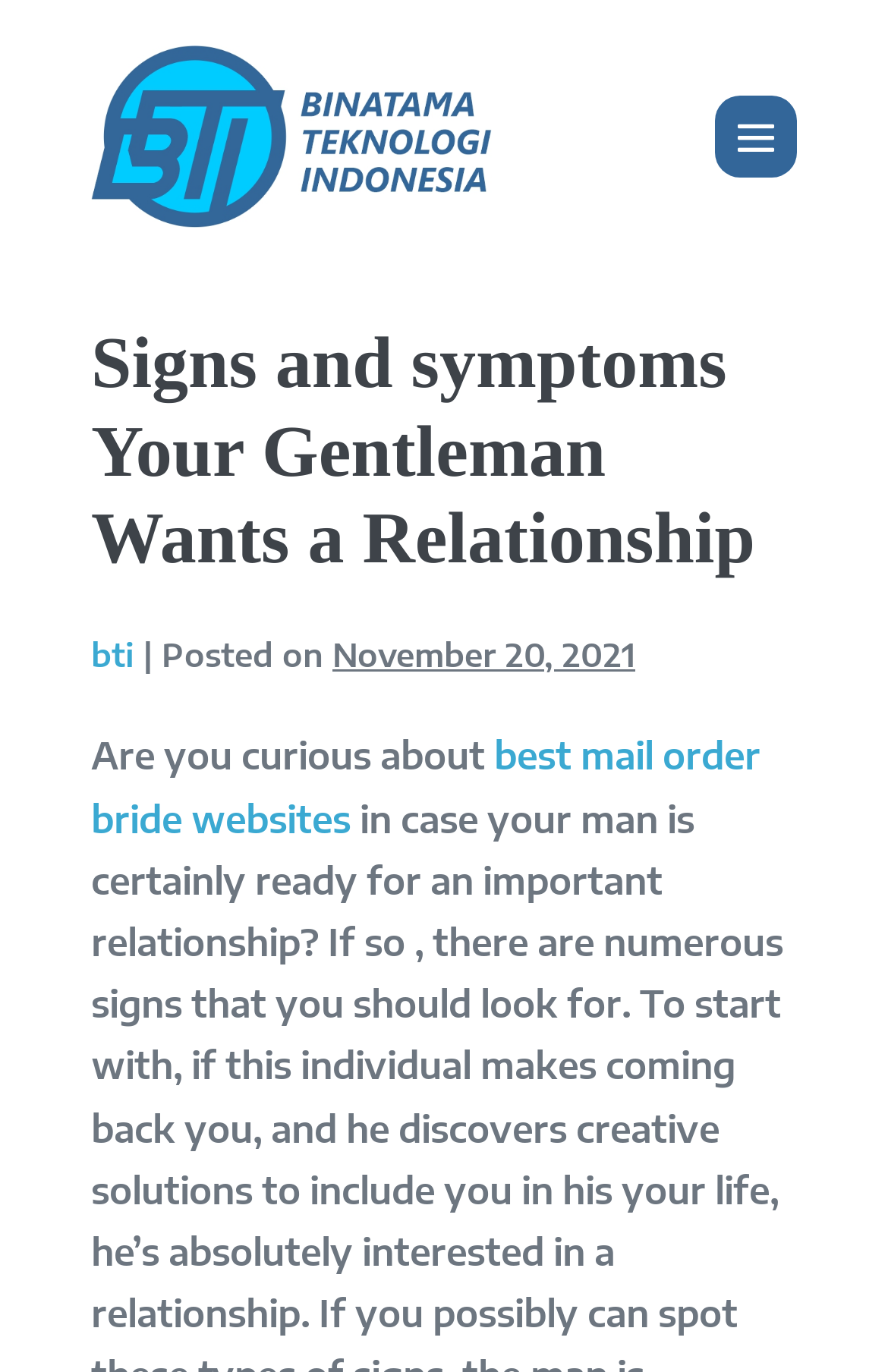Please give a succinct answer using a single word or phrase:
What is the date of the posted article?

November 20, 2021